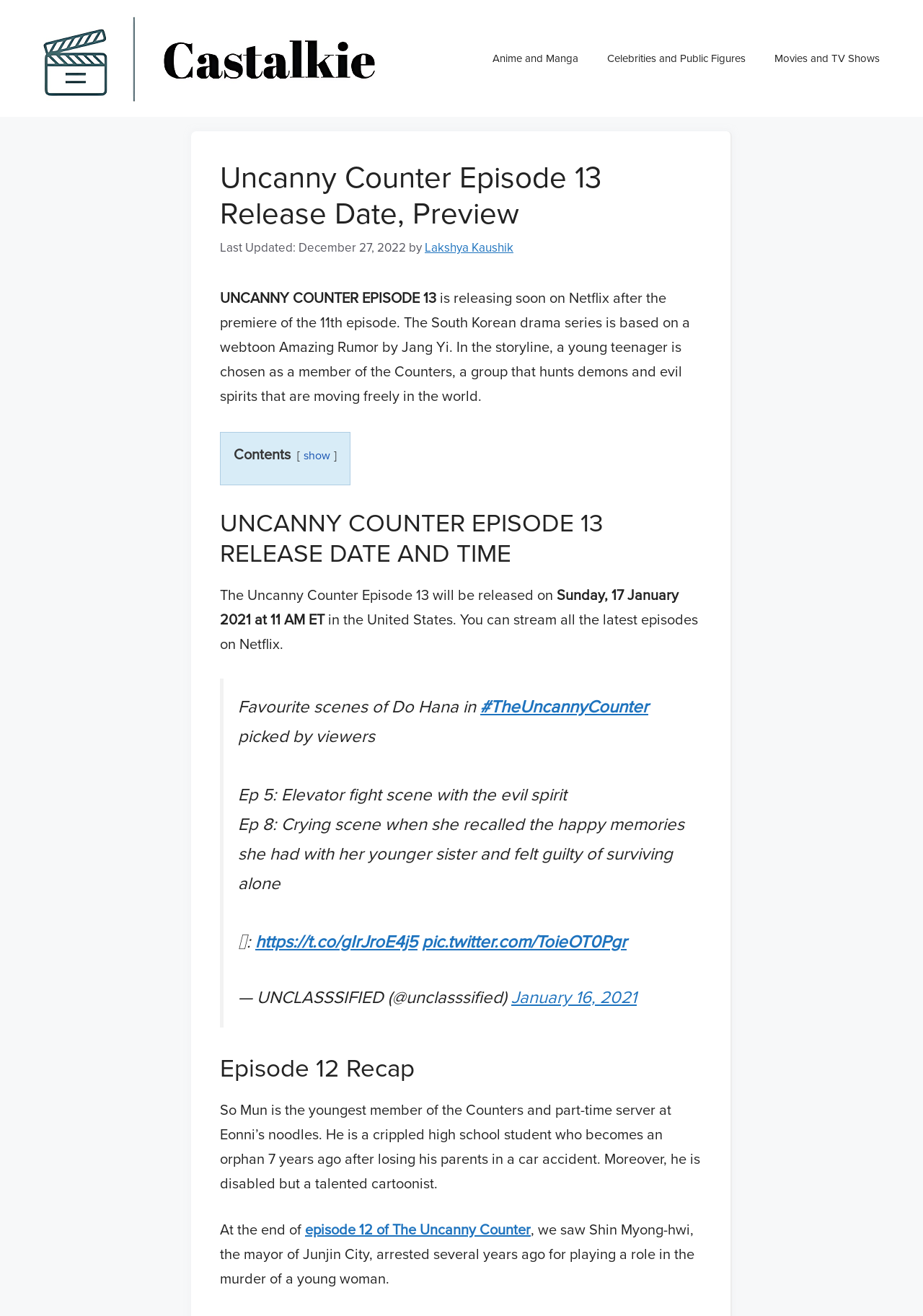Find the bounding box coordinates of the area that needs to be clicked in order to achieve the following instruction: "Click on the 'Anime and Manga' link". The coordinates should be specified as four float numbers between 0 and 1, i.e., [left, top, right, bottom].

[0.518, 0.028, 0.642, 0.061]